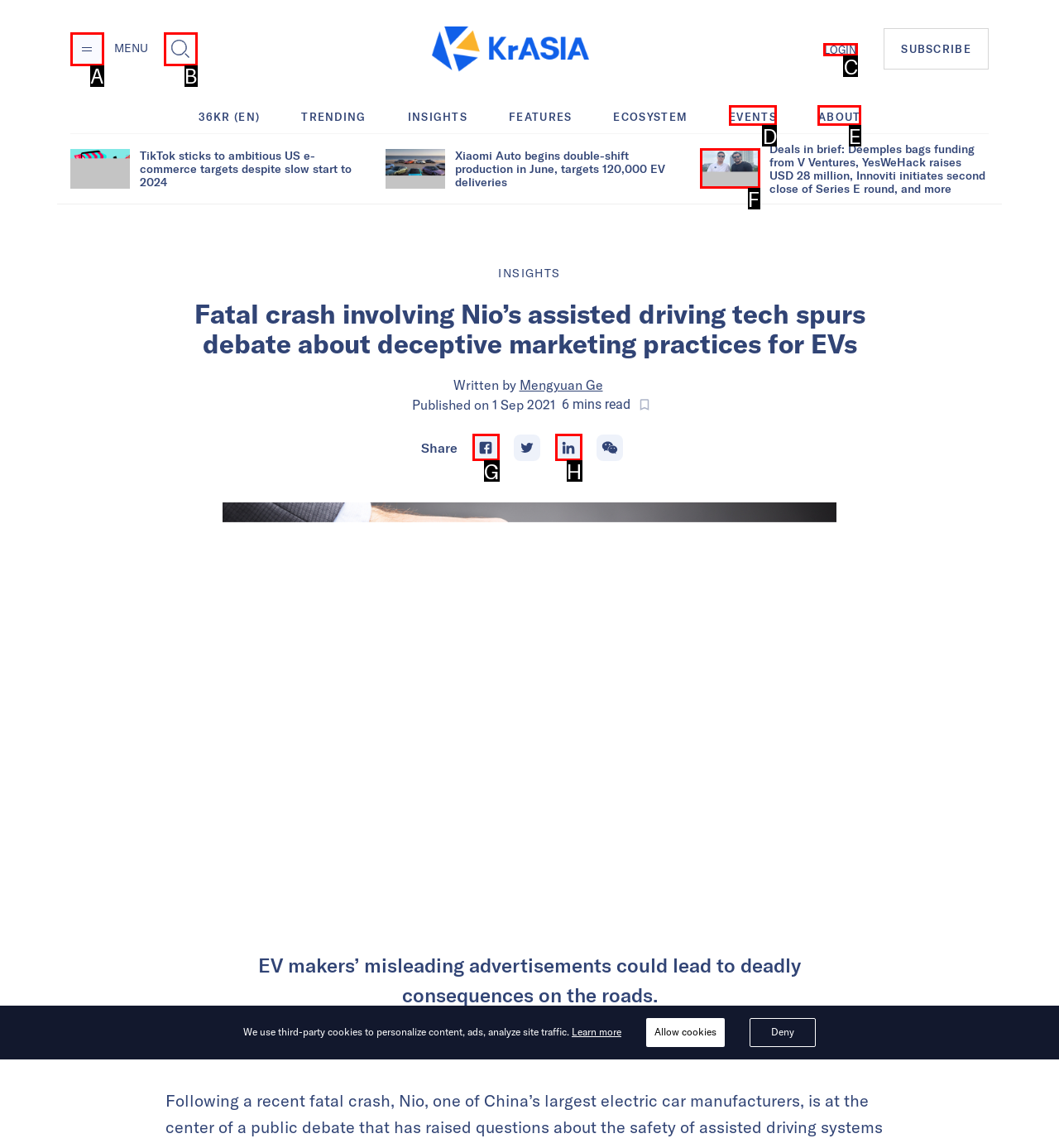To execute the task: Login to the website, which one of the highlighted HTML elements should be clicked? Answer with the option's letter from the choices provided.

C